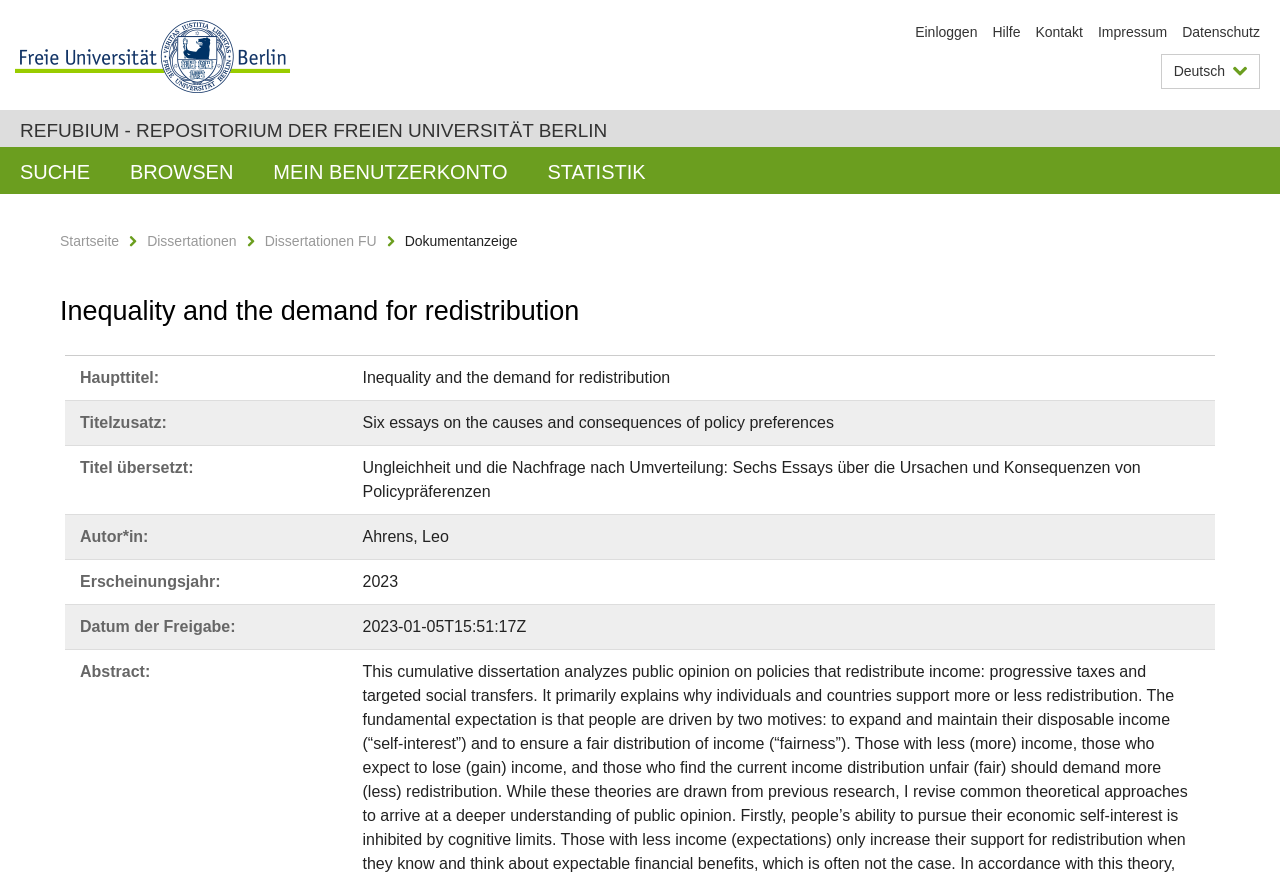Please specify the bounding box coordinates of the area that should be clicked to accomplish the following instruction: "View the dissertation". The coordinates should consist of four float numbers between 0 and 1, i.e., [left, top, right, bottom].

[0.115, 0.266, 0.185, 0.284]